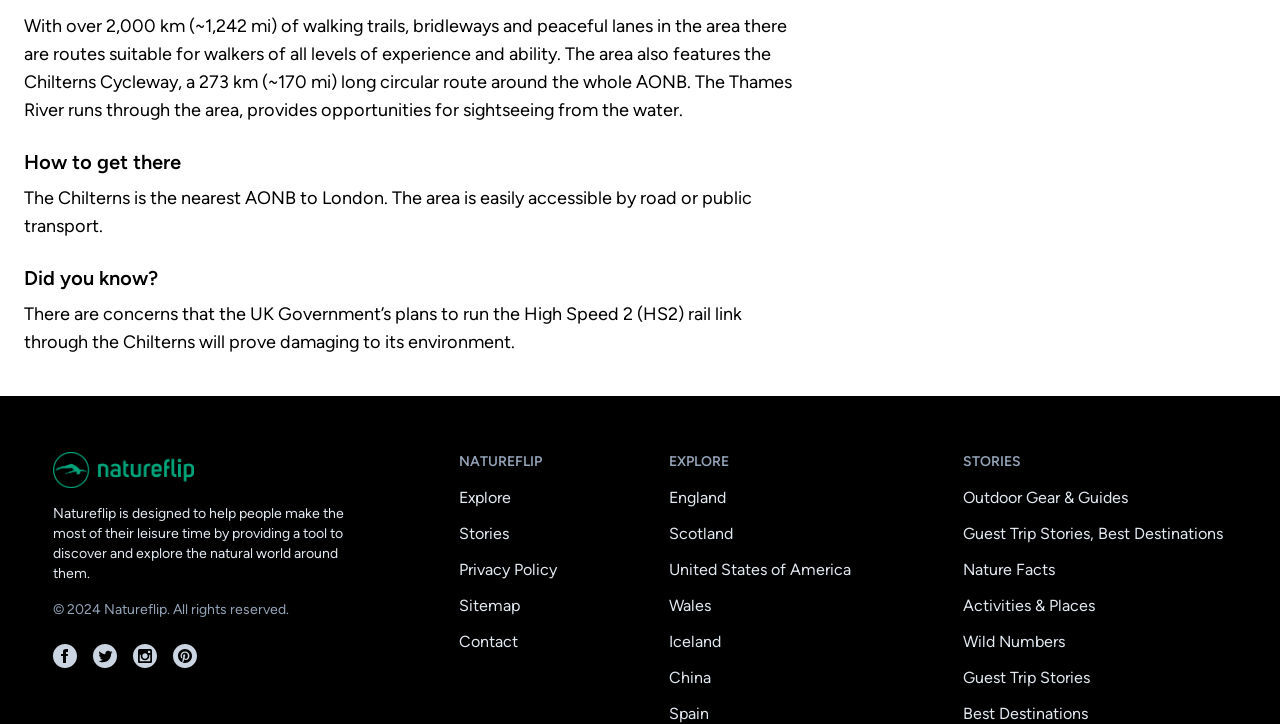Please specify the bounding box coordinates of the clickable section necessary to execute the following command: "Click on 'Home'".

None